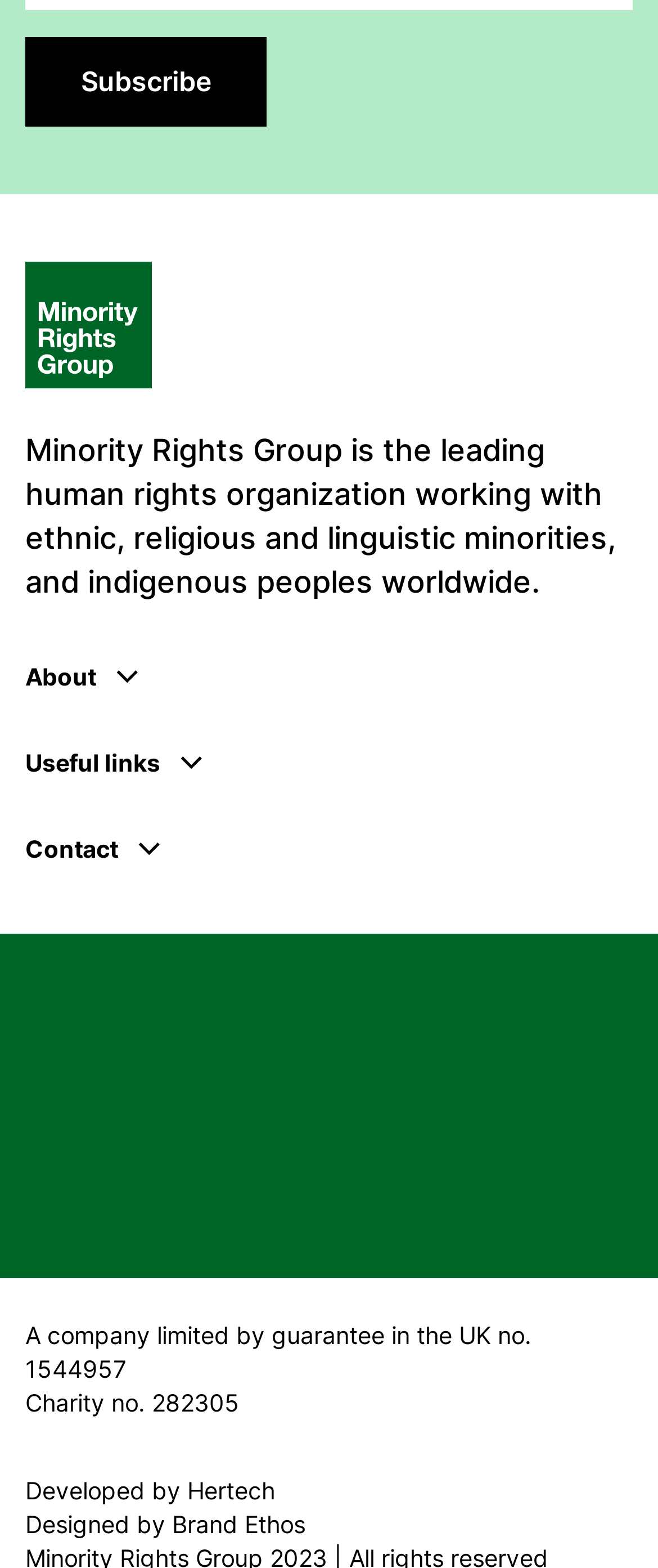Pinpoint the bounding box coordinates of the clickable element needed to complete the instruction: "Read the terms and conditions". The coordinates should be provided as four float numbers between 0 and 1: [left, top, right, bottom].

[0.038, 0.683, 0.403, 0.701]